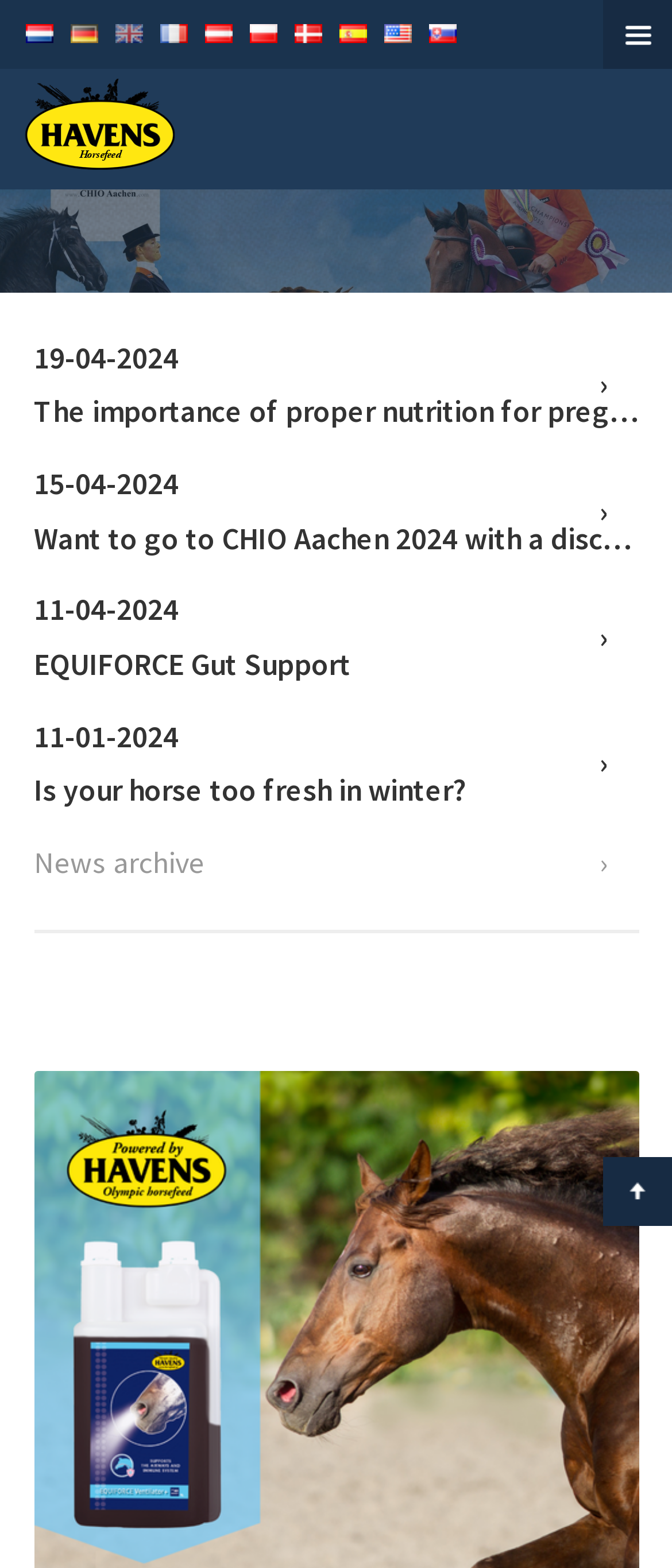Locate the bounding box coordinates of the element to click to perform the following action: 'Select Horsefeed'. The coordinates should be given as four float values between 0 and 1, in the form of [left, top, right, bottom].

[0.037, 0.05, 0.26, 0.108]